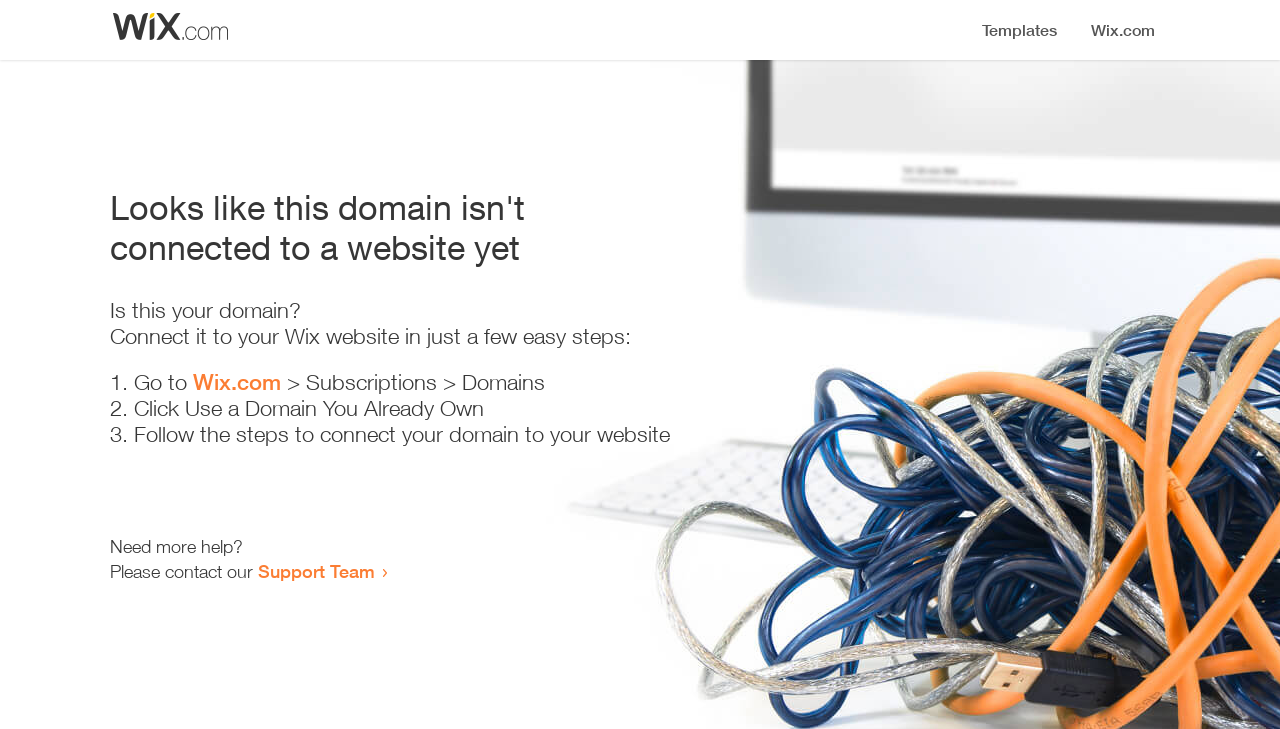Identify the bounding box of the UI element that matches this description: "Wix.com".

[0.151, 0.506, 0.22, 0.542]